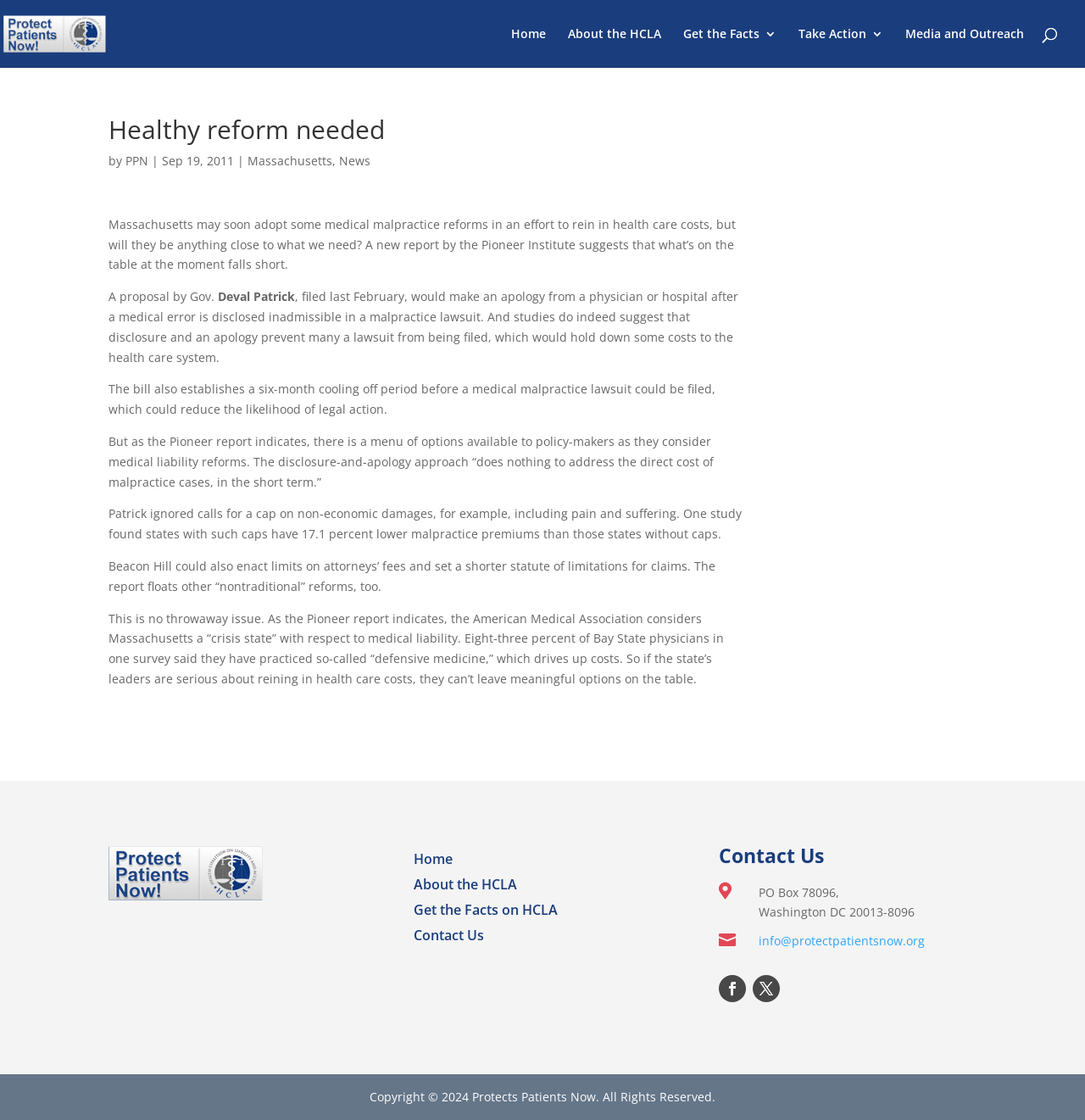What is the topic of the article on this webpage?
Using the image, respond with a single word or phrase.

Medical malpractice reforms